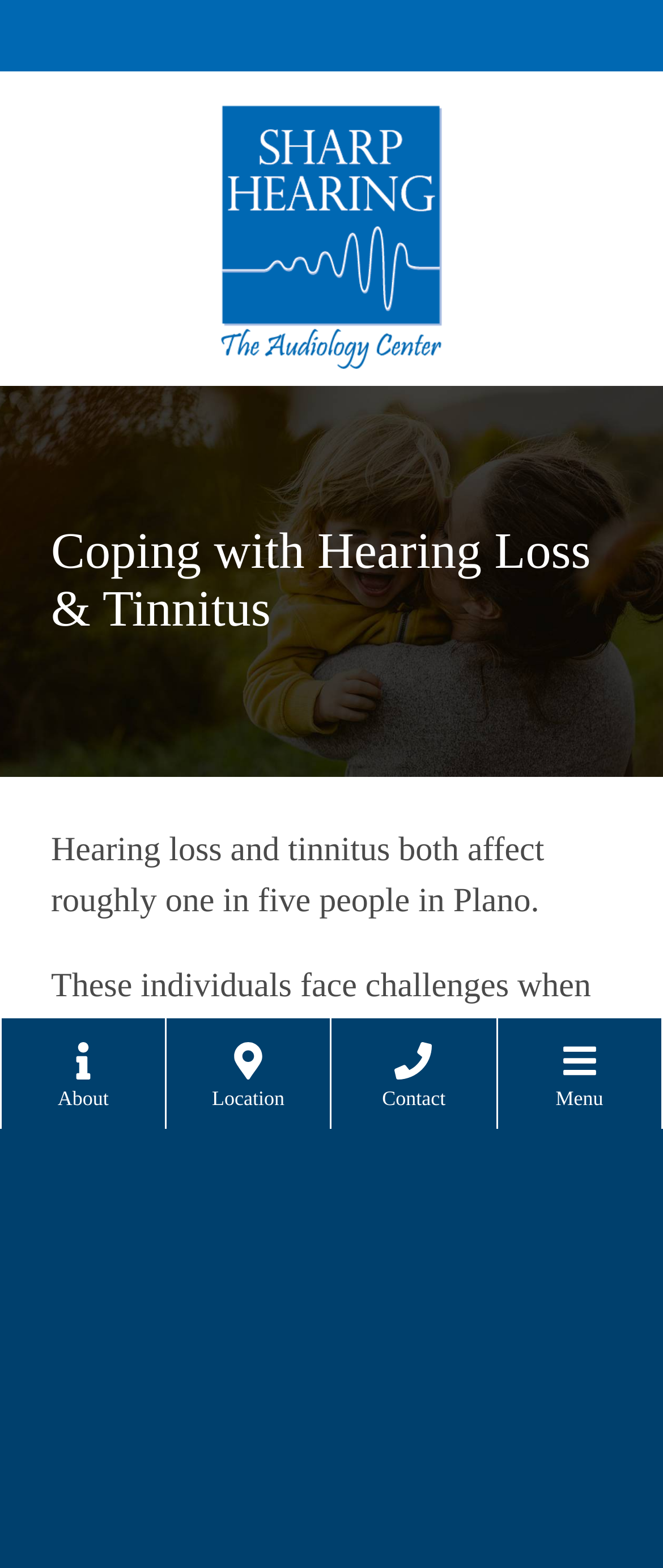Mark the bounding box of the element that matches the following description: "Nederlands".

None